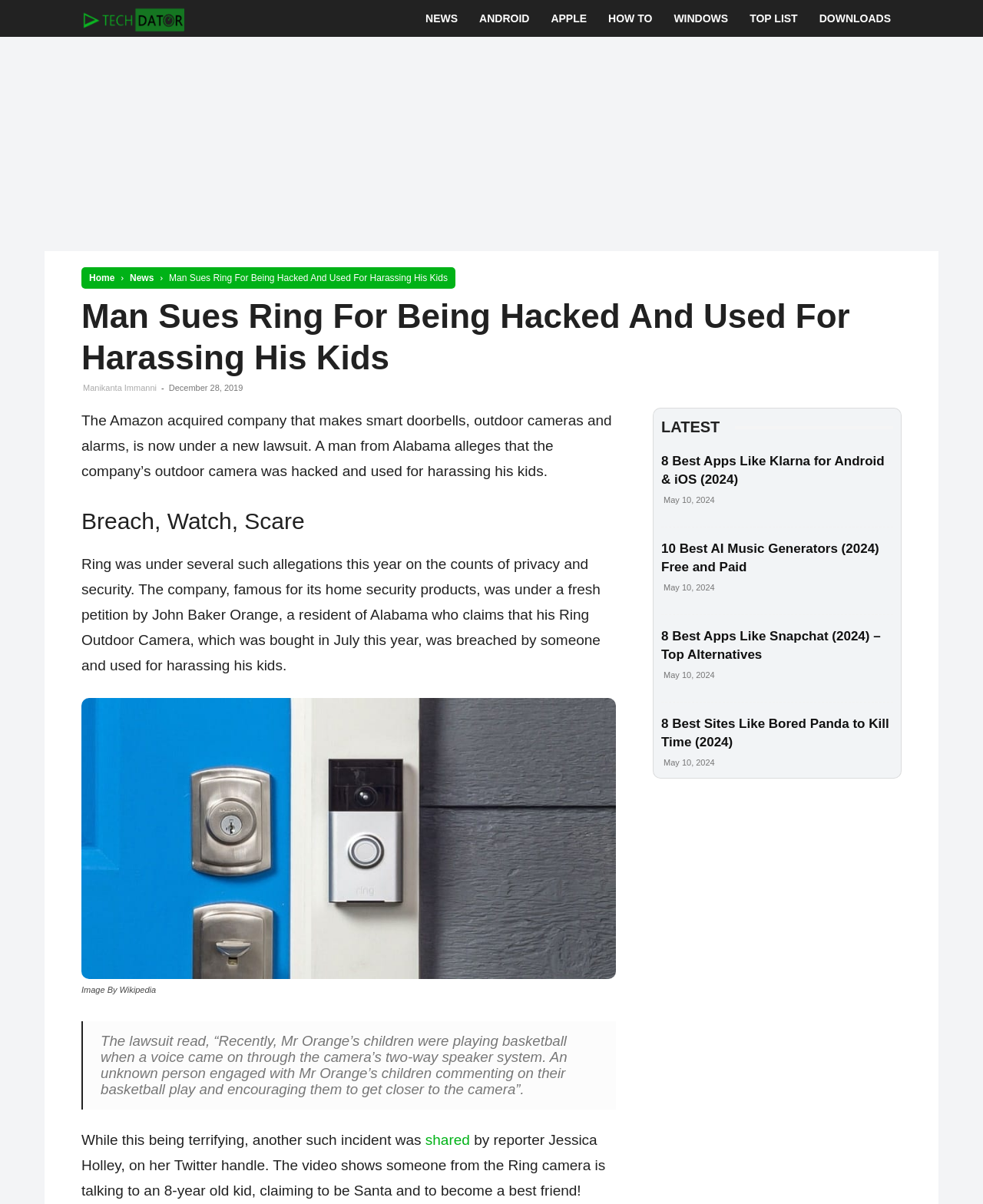Return the bounding box coordinates of the UI element that corresponds to this description: "How To". The coordinates must be given as four float numbers in the range of 0 and 1, [left, top, right, bottom].

[0.608, 0.0, 0.675, 0.031]